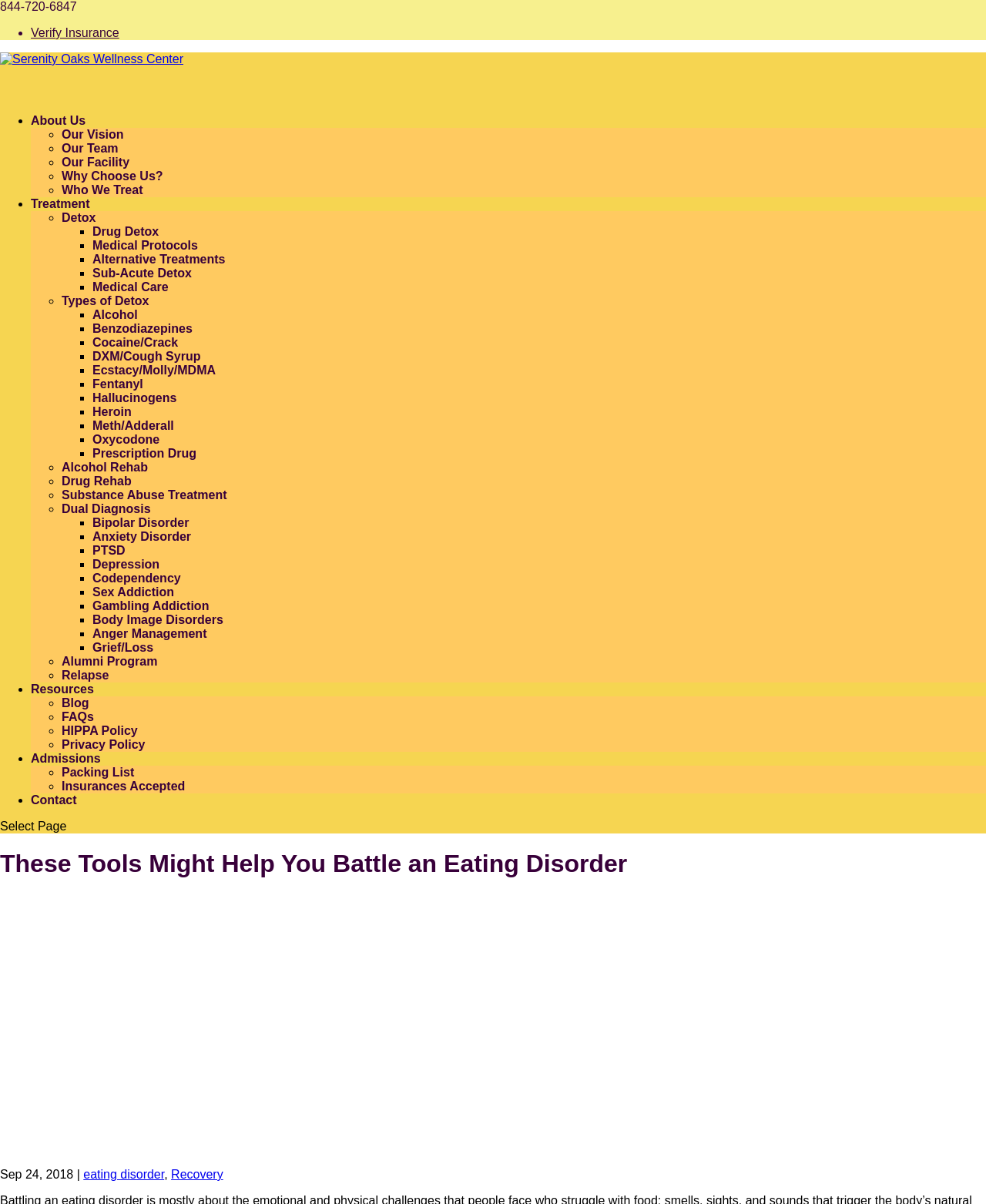Pinpoint the bounding box coordinates of the element that must be clicked to accomplish the following instruction: "Learn about the facility". The coordinates should be in the format of four float numbers between 0 and 1, i.e., [left, top, right, bottom].

[0.062, 0.129, 0.131, 0.14]